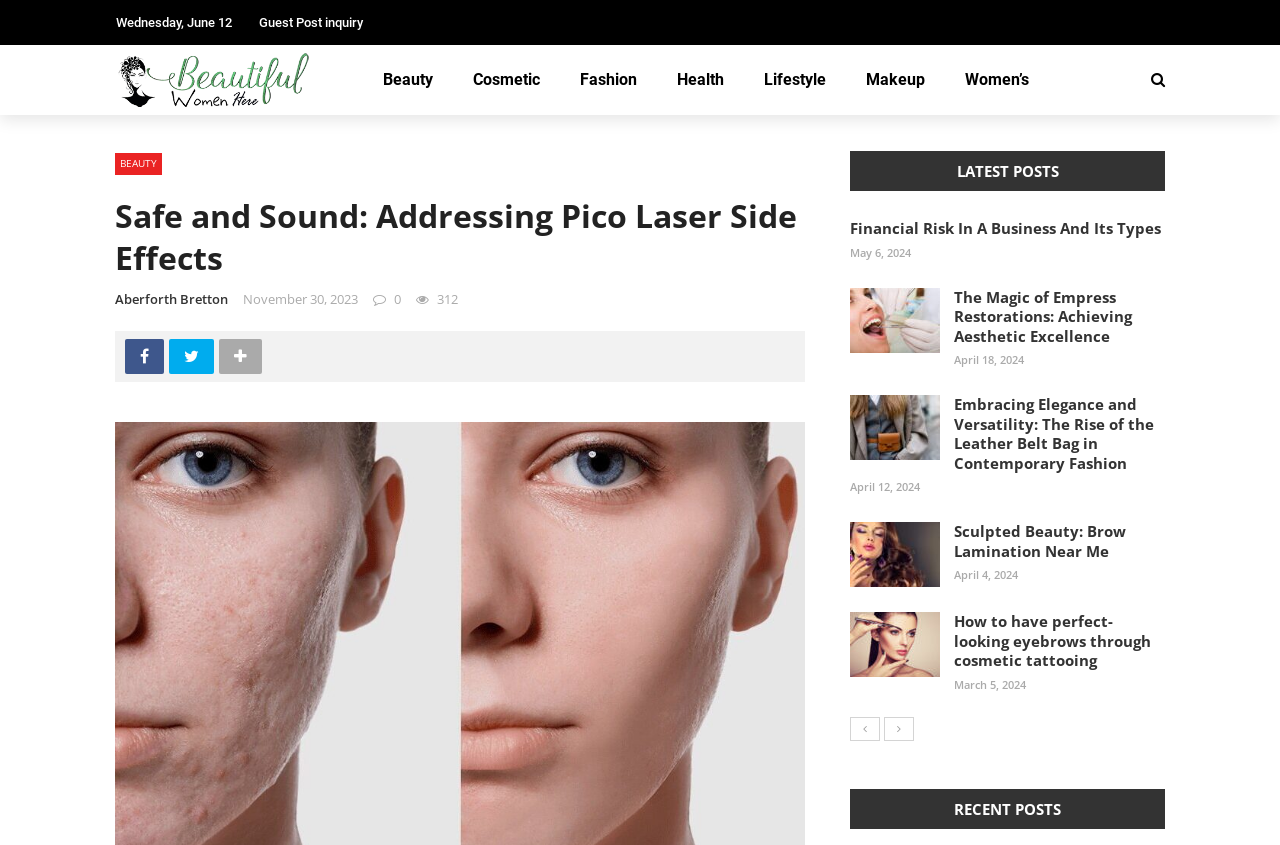Summarize the contents and layout of the webpage in detail.

This webpage appears to be a blog or online publication focused on beauty, fashion, and lifestyle topics. At the top, there is a date "Wednesday, June 12" and a link to "Guest Post inquiry". Below this, there is a logo image with a link to it, followed by a row of navigation links to various categories such as "Beauty", "Cosmetic", "Fashion", and more.

The main content of the page is divided into two sections. The first section has a heading "Safe and Sound: Addressing Pico Laser Side Effects" and appears to be the main article of the page. Below this, there are social media links to Facebook and Twitter.

The second section is titled "LATEST POSTS" and features a list of recent articles. Each article has a heading, a link to the full article, and a date. The articles are listed in a vertical column, with the most recent ones at the top. The topics of the articles range from business and finance to beauty and fashion.

At the bottom of the page, there are links to "Previous" and "Next" pages, suggesting that there are more articles available. Finally, there is a heading "RECENT POSTS" which seems to be a duplicate of the "LATEST POSTS" section.